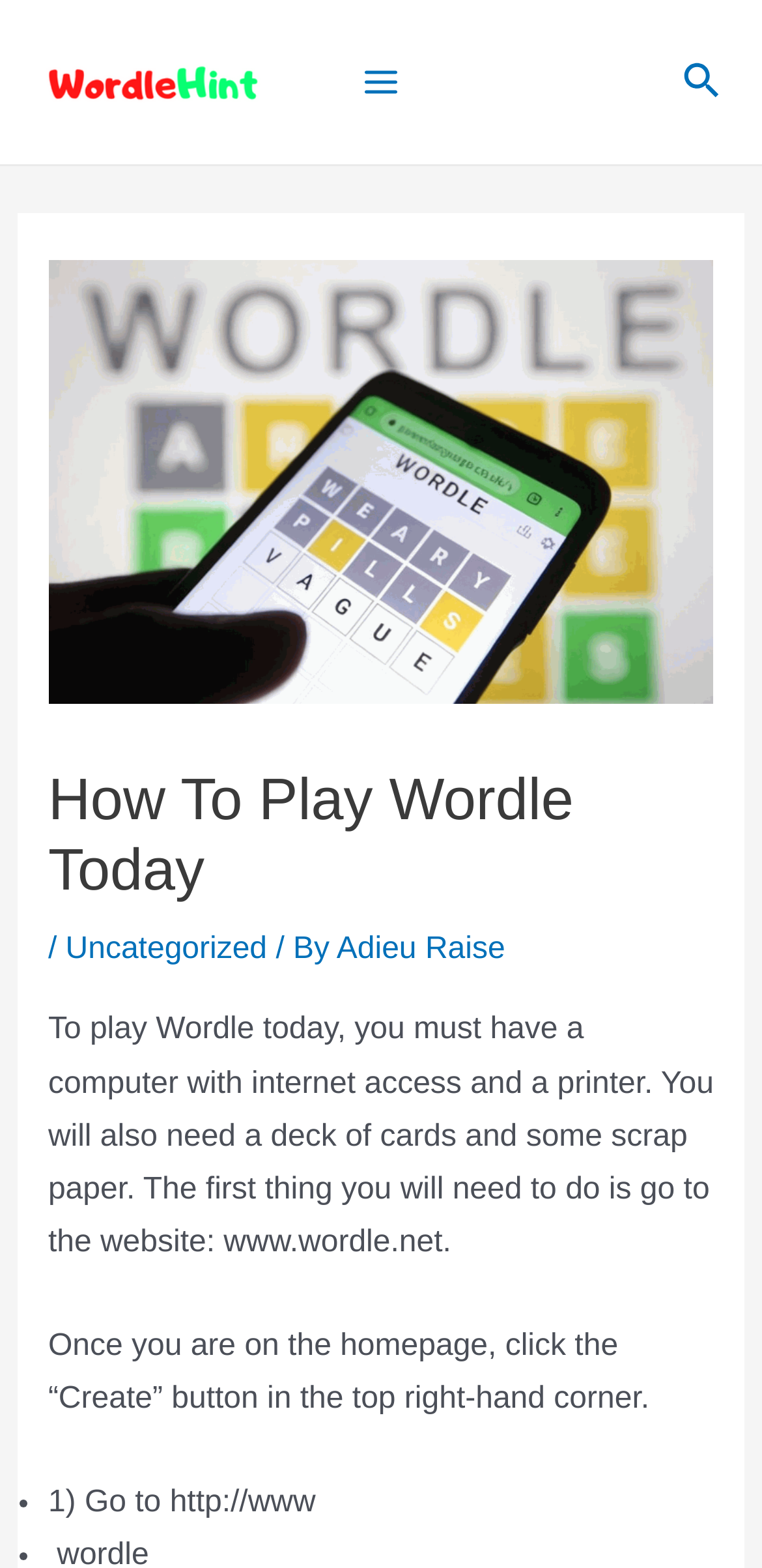What is the author's approach to organization? Examine the screenshot and reply using just one word or a brief phrase.

Discipline and method